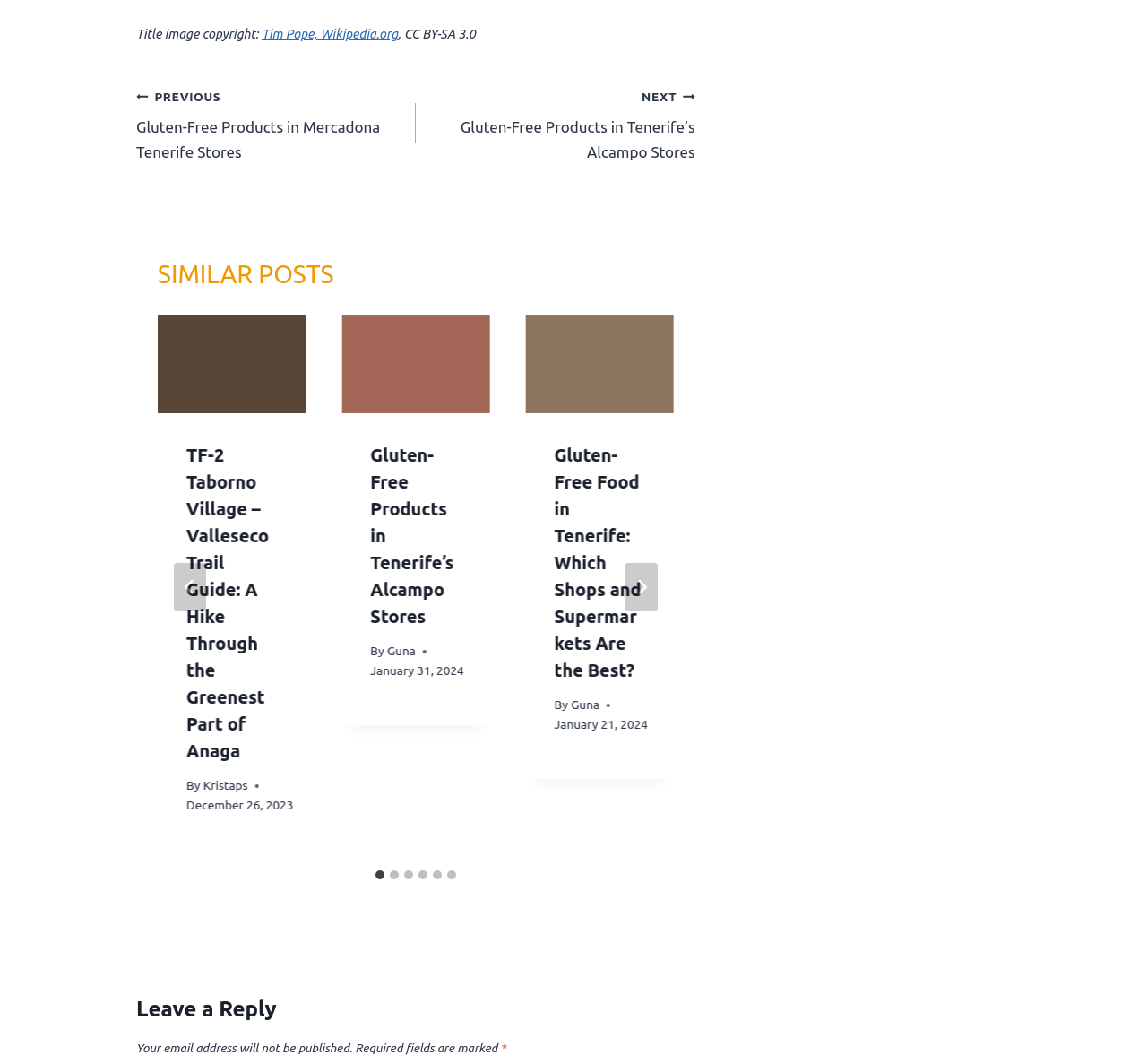What is the navigation section labeled as?
Please give a well-detailed answer to the question.

I found the navigation section labeled as 'Posts' by looking at the navigation element with the bounding box coordinates [0.119, 0.078, 0.606, 0.154] and finding the heading element with the text 'POST NAVIGATION'.